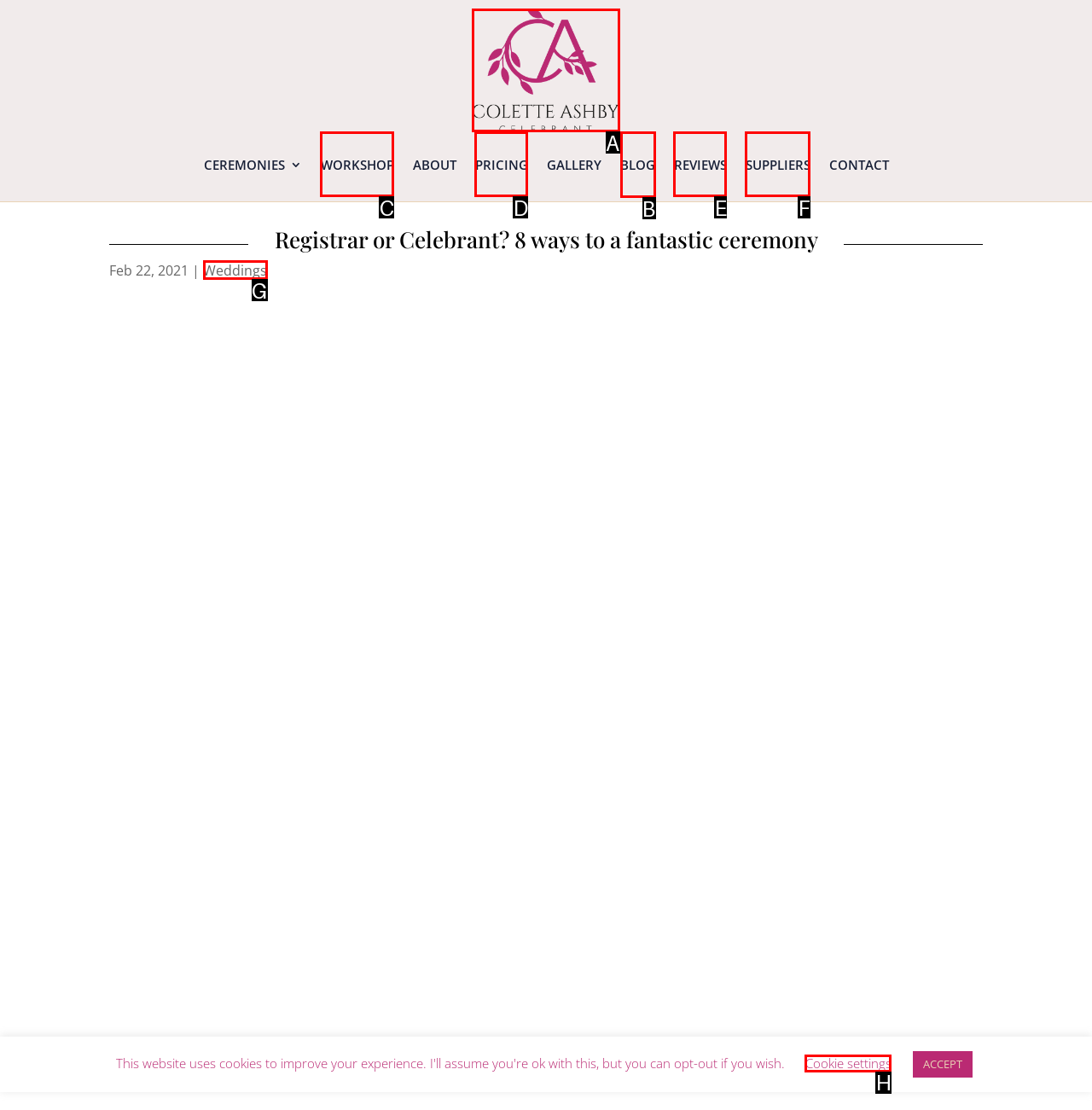Find the appropriate UI element to complete the task: Read the blog. Indicate your choice by providing the letter of the element.

B